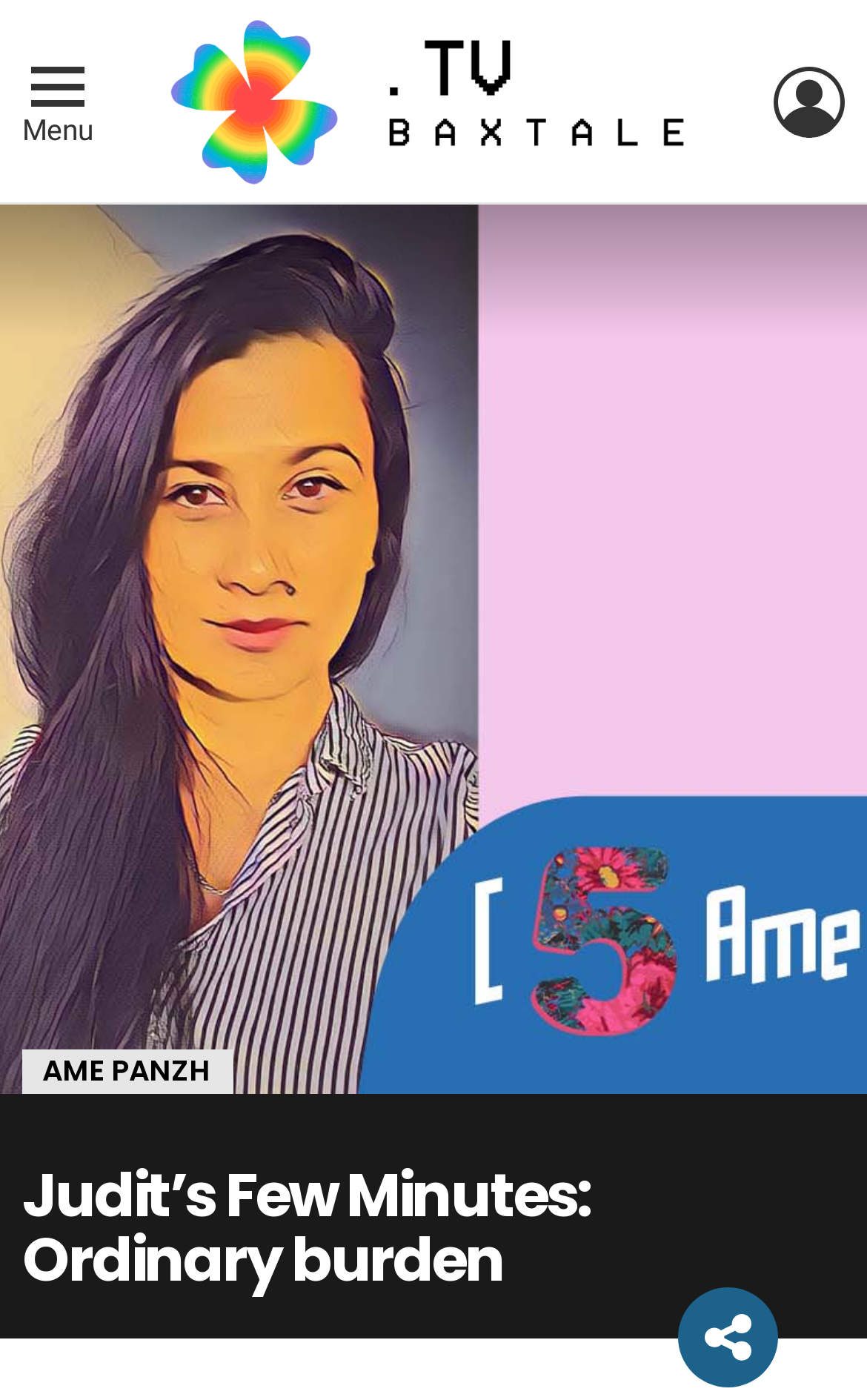Extract the bounding box coordinates for the UI element described by the text: "Login". The coordinates should be in the form of [left, top, right, bottom] with values between 0 and 1.

[0.892, 0.034, 0.974, 0.113]